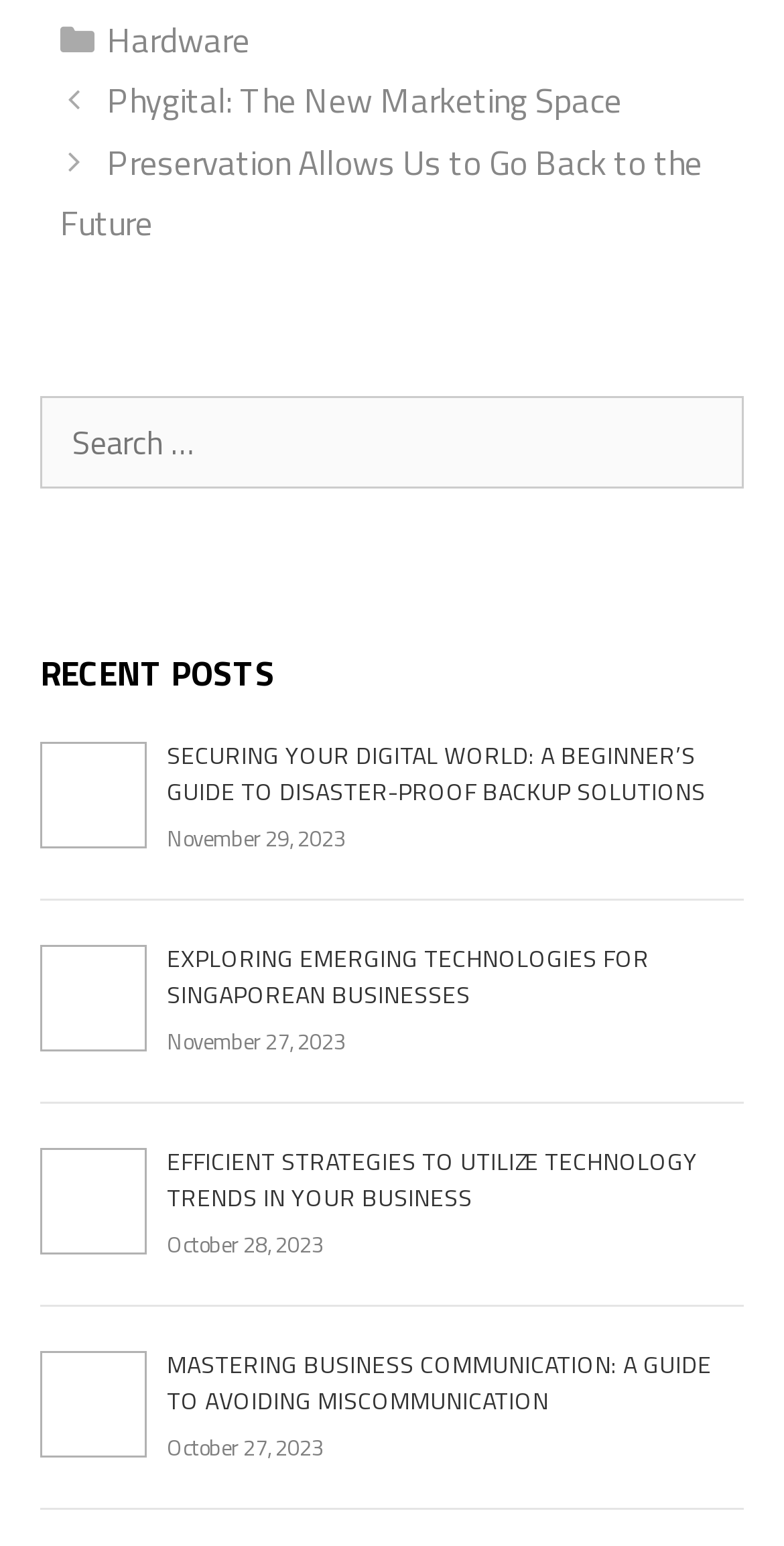How many recent posts are displayed on the webpage?
Based on the image, provide a one-word or brief-phrase response.

4